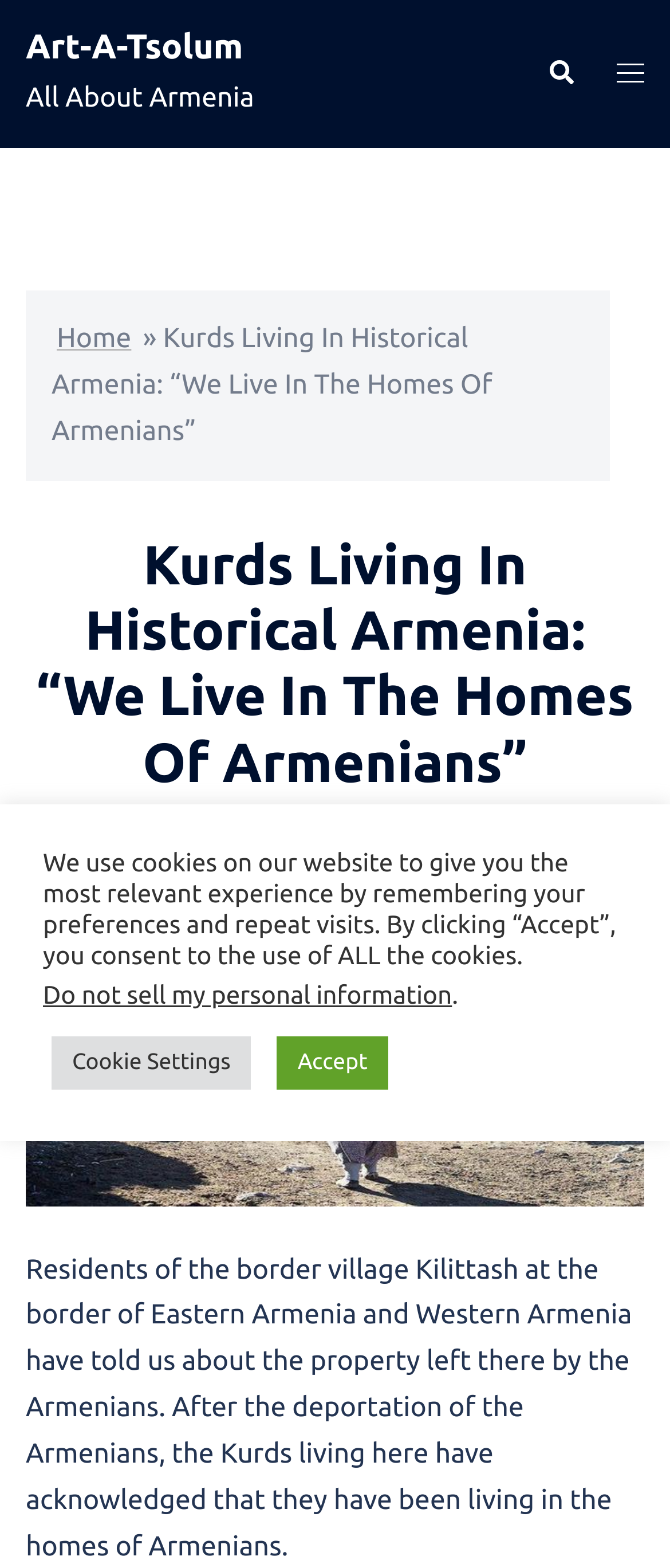What is the date of the article?
Using the details from the image, give an elaborate explanation to answer the question.

I determined the date of the article by looking at the link below the main heading, which says 'APRIL 4, 2020'.